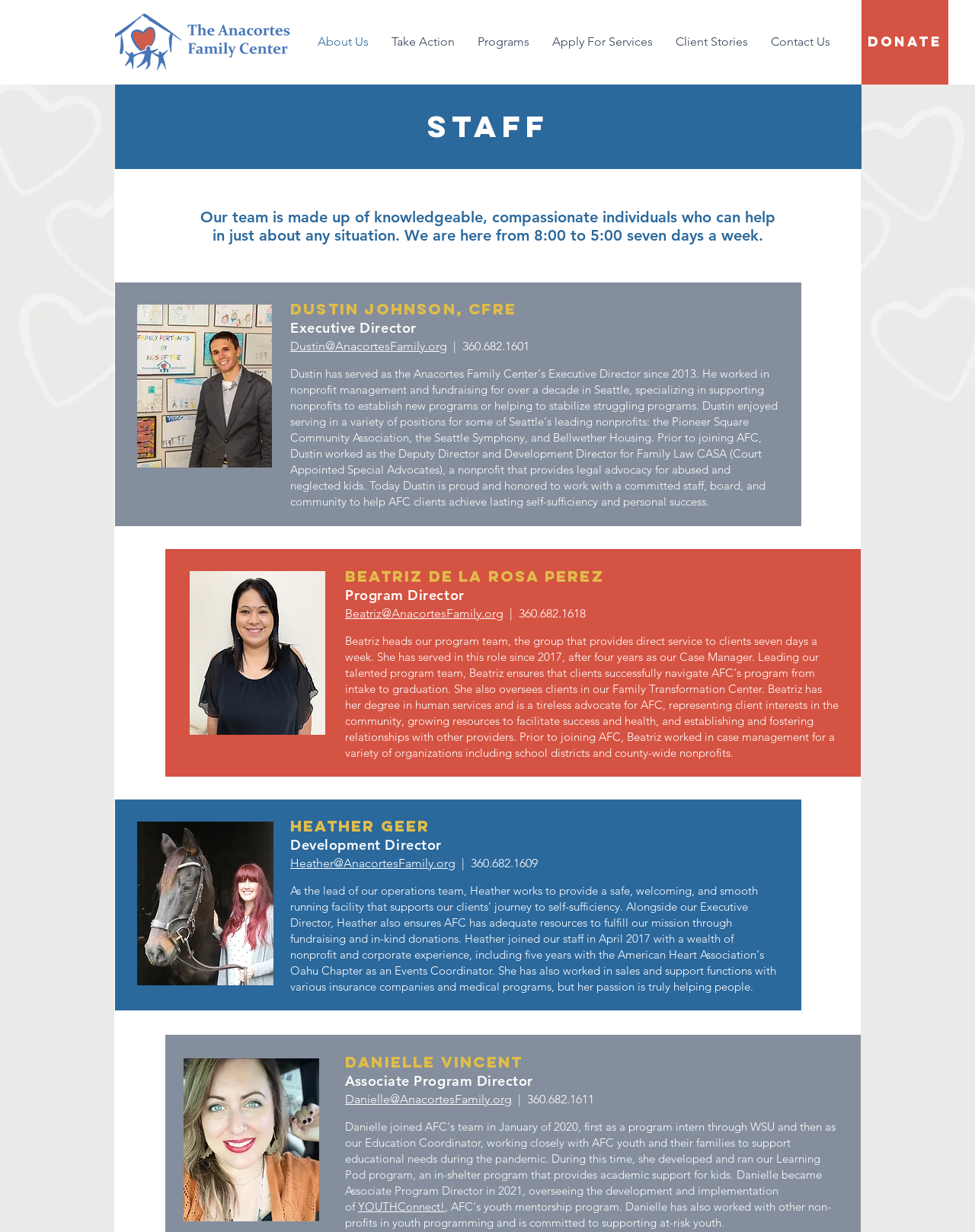What is the phone number of Beatriz de la Rosa Perez?
Provide a detailed answer to the question, using the image to inform your response.

I found the phone number of Beatriz de la Rosa Perez by looking at the contact information listed next to her name, which includes her email address and phone number.